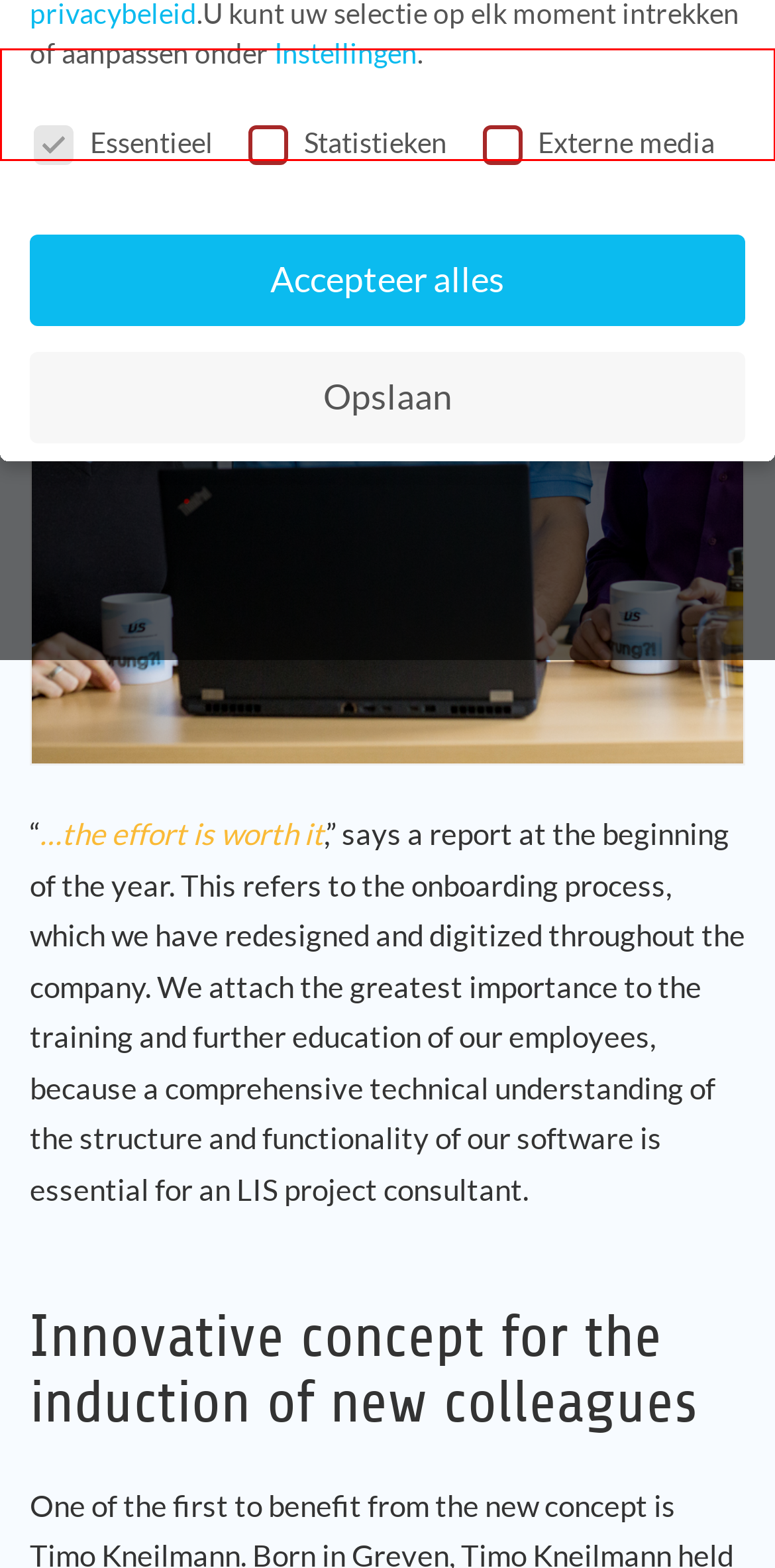Analyze the screenshot of a webpage that features a red rectangle bounding box. Pick the webpage description that best matches the new webpage you would see after clicking on the element within the red bounding box. Here are the candidates:
A. LIS biedt volop mogelijkheden om jouw carrière te ontplooien
B. LIS - de basis voor een stabiel systeem
C. Referenties - Tevreden WinSped®-gebruikers
D. Nieuws - LIS 17 1
E. Download hier alle informatie van de producten van LIS
F. Contact
G. Service - Support voor WinSped en verdere producten
H. Algemene Voorwaarden LIS BV HASSELT

G